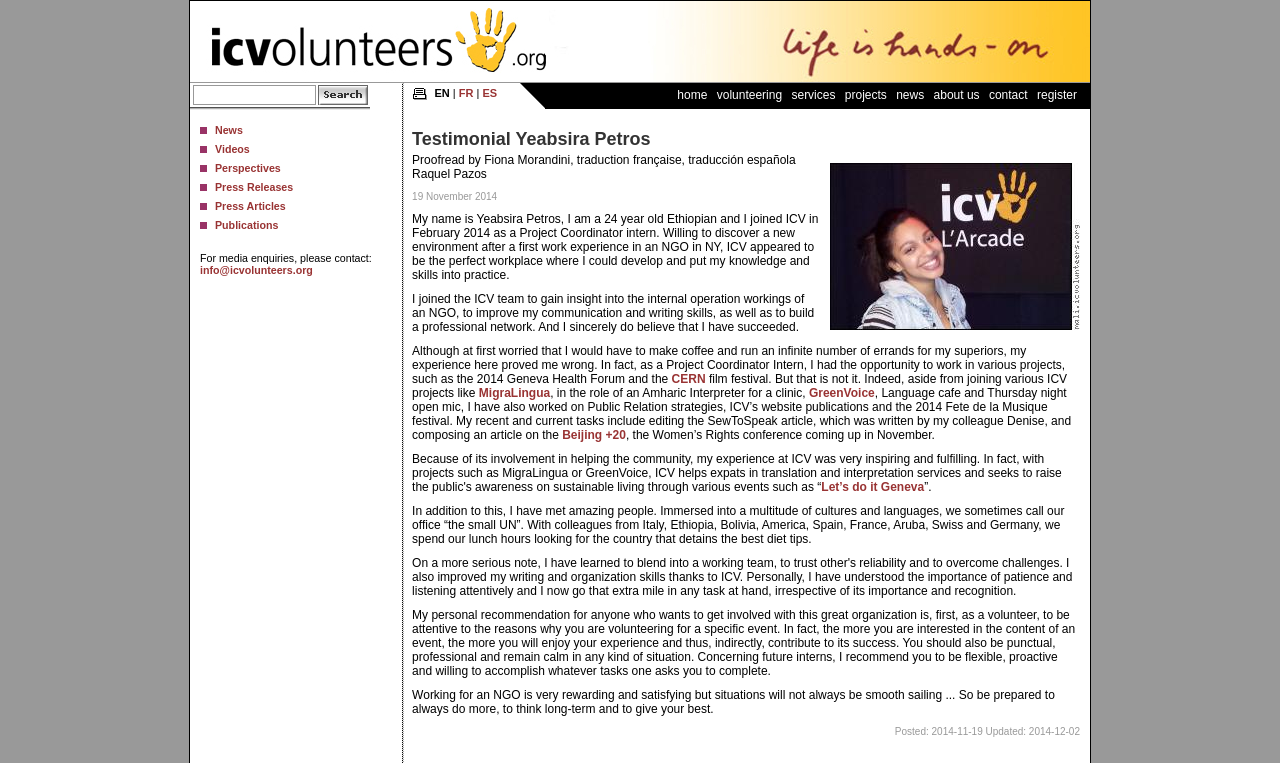Please identify the coordinates of the bounding box for the clickable region that will accomplish this instruction: "Click to enlarge the image".

[0.648, 0.418, 0.844, 0.436]